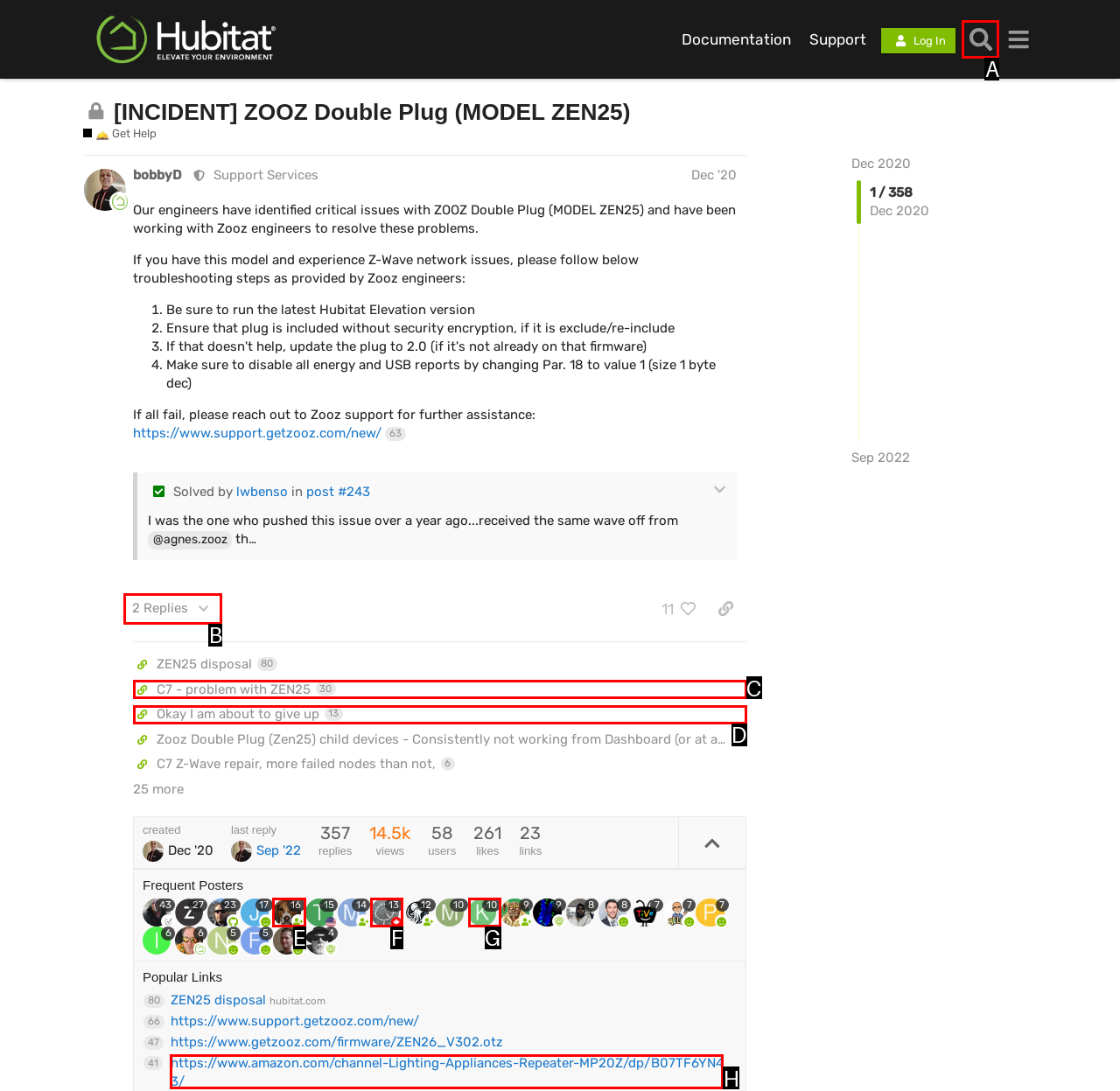Find the appropriate UI element to complete the task: Search for something. Indicate your choice by providing the letter of the element.

A